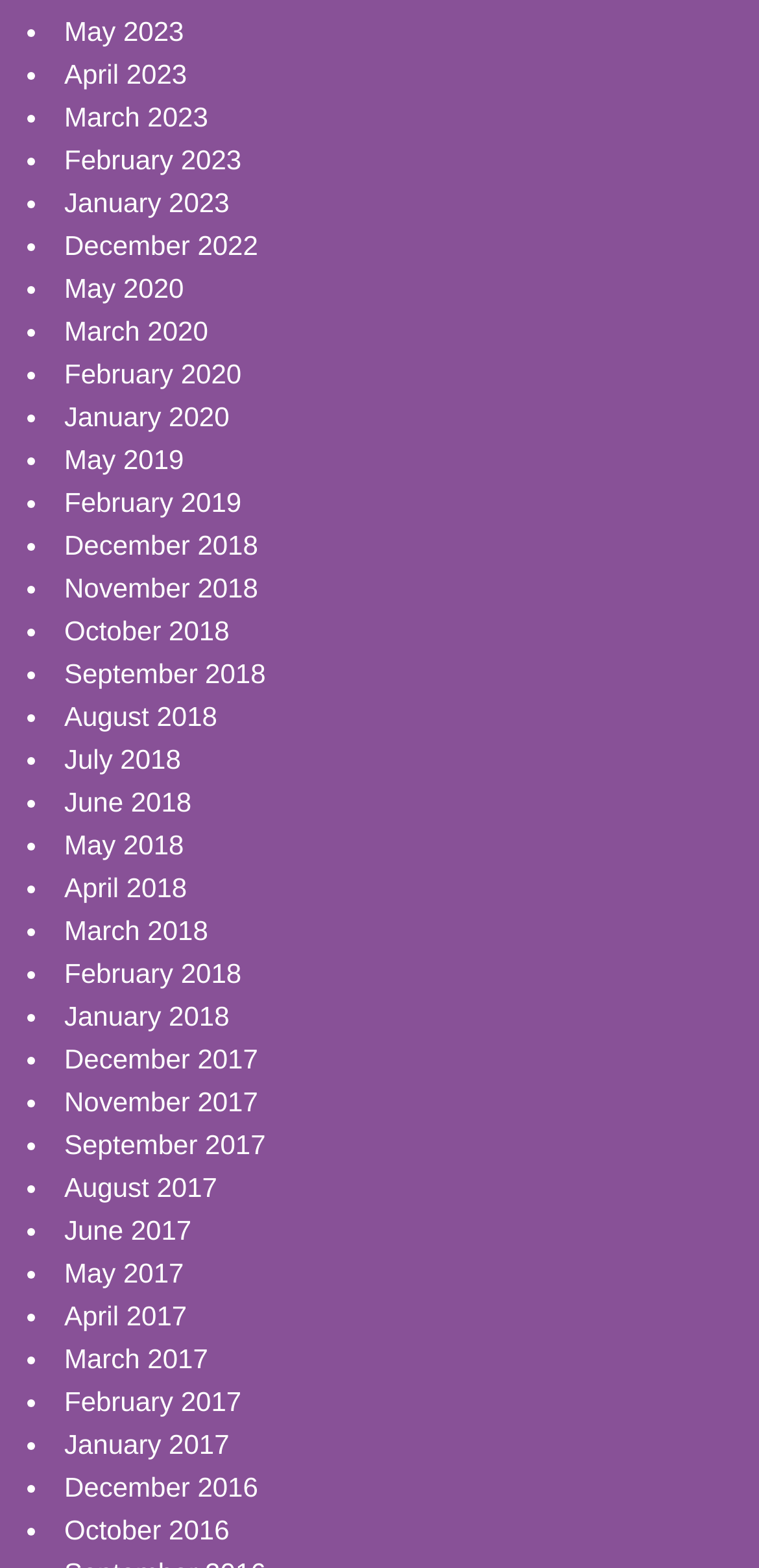Determine the bounding box coordinates of the element that should be clicked to execute the following command: "View February 2023".

[0.085, 0.092, 0.318, 0.112]